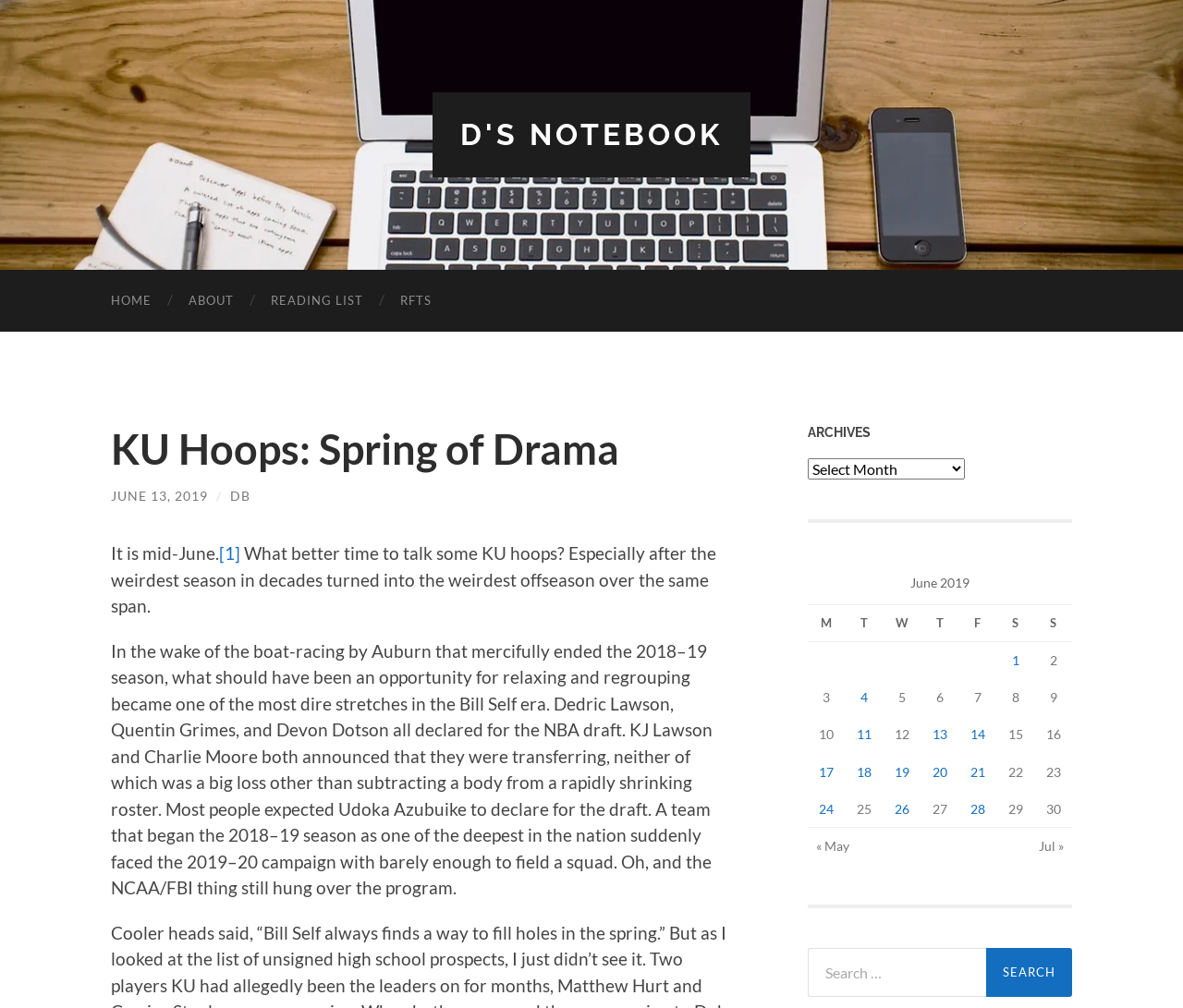Show me the bounding box coordinates of the clickable region to achieve the task as per the instruction: "go to home page".

[0.078, 0.267, 0.144, 0.329]